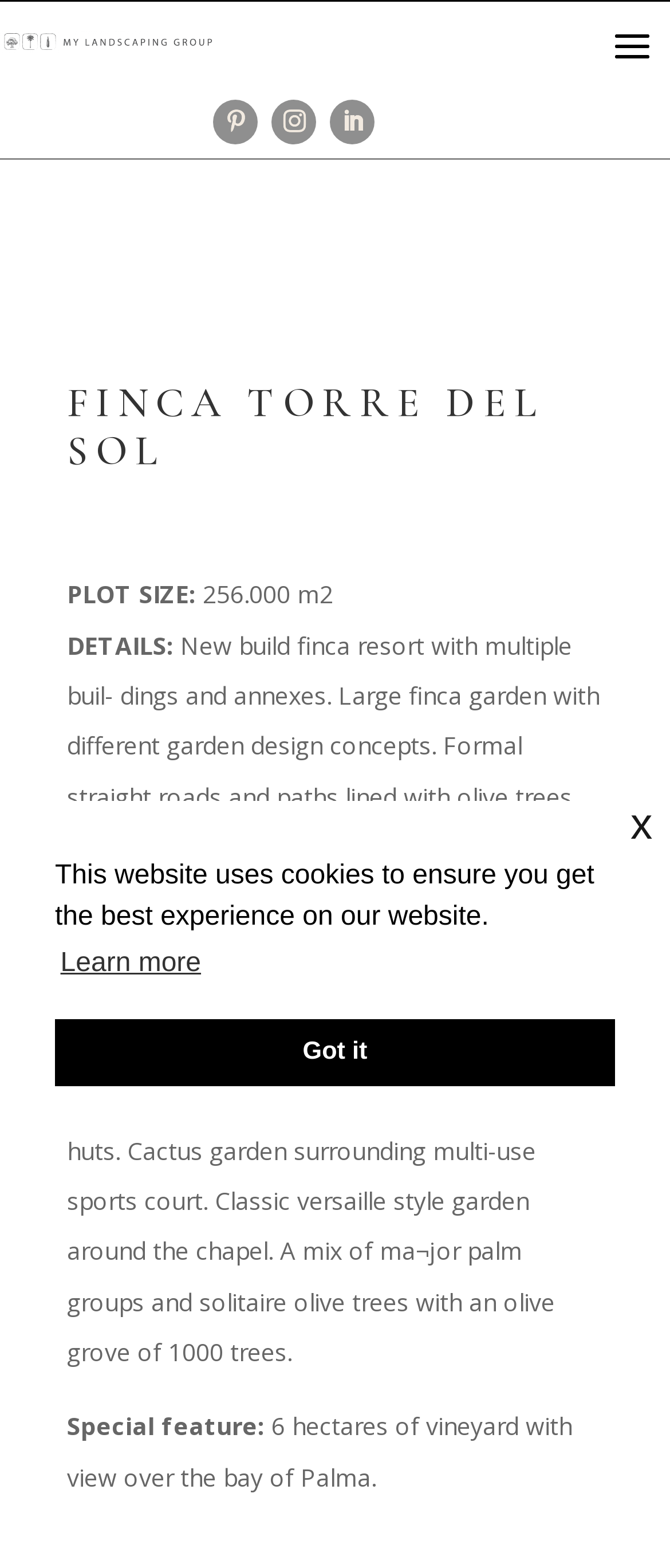Predict the bounding box coordinates for the UI element described as: "Learn more". The coordinates should be four float numbers between 0 and 1, presented as [left, top, right, bottom].

[0.082, 0.599, 0.308, 0.632]